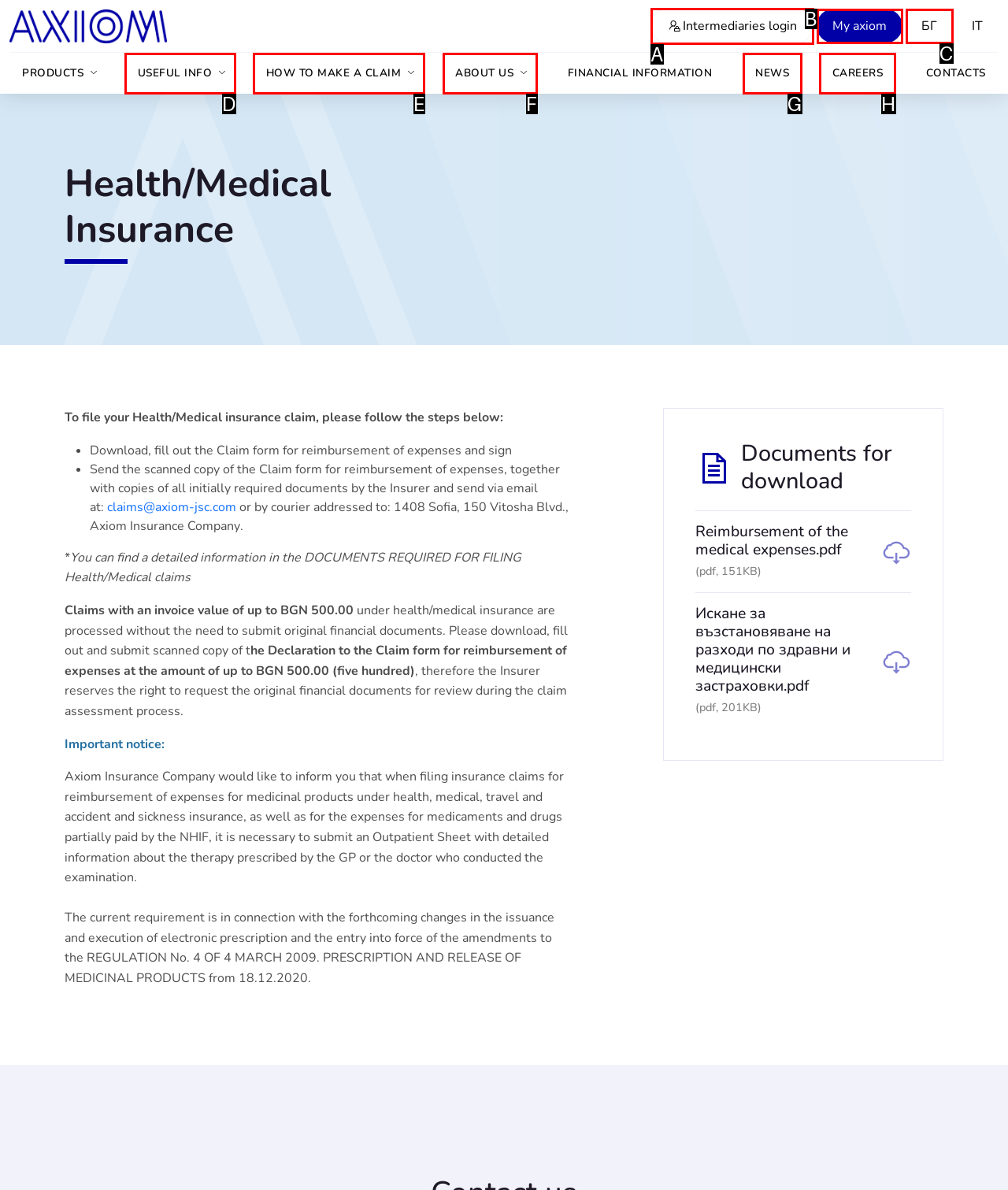Which HTML element among the options matches this description: How to make a claim? Answer with the letter representing your choice.

E